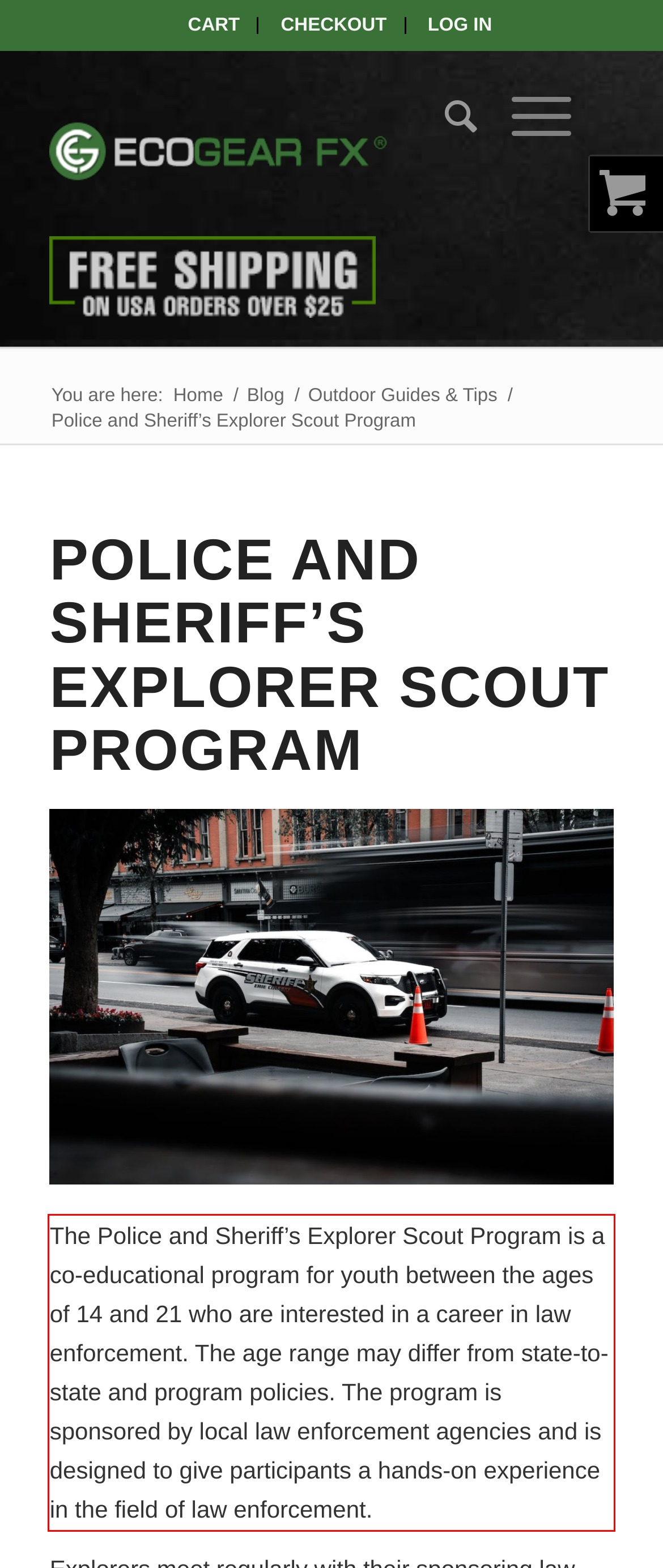Examine the screenshot of the webpage, locate the red bounding box, and perform OCR to extract the text contained within it.

The Police and Sheriff’s Explorer Scout Program is a co-educational program for youth between the ages of 14 and 21 who are interested in a career in law enforcement. The age range may differ from state-to-state and program policies. The program is sponsored by local law enforcement agencies and is designed to give participants a hands-on experience in the field of law enforcement.